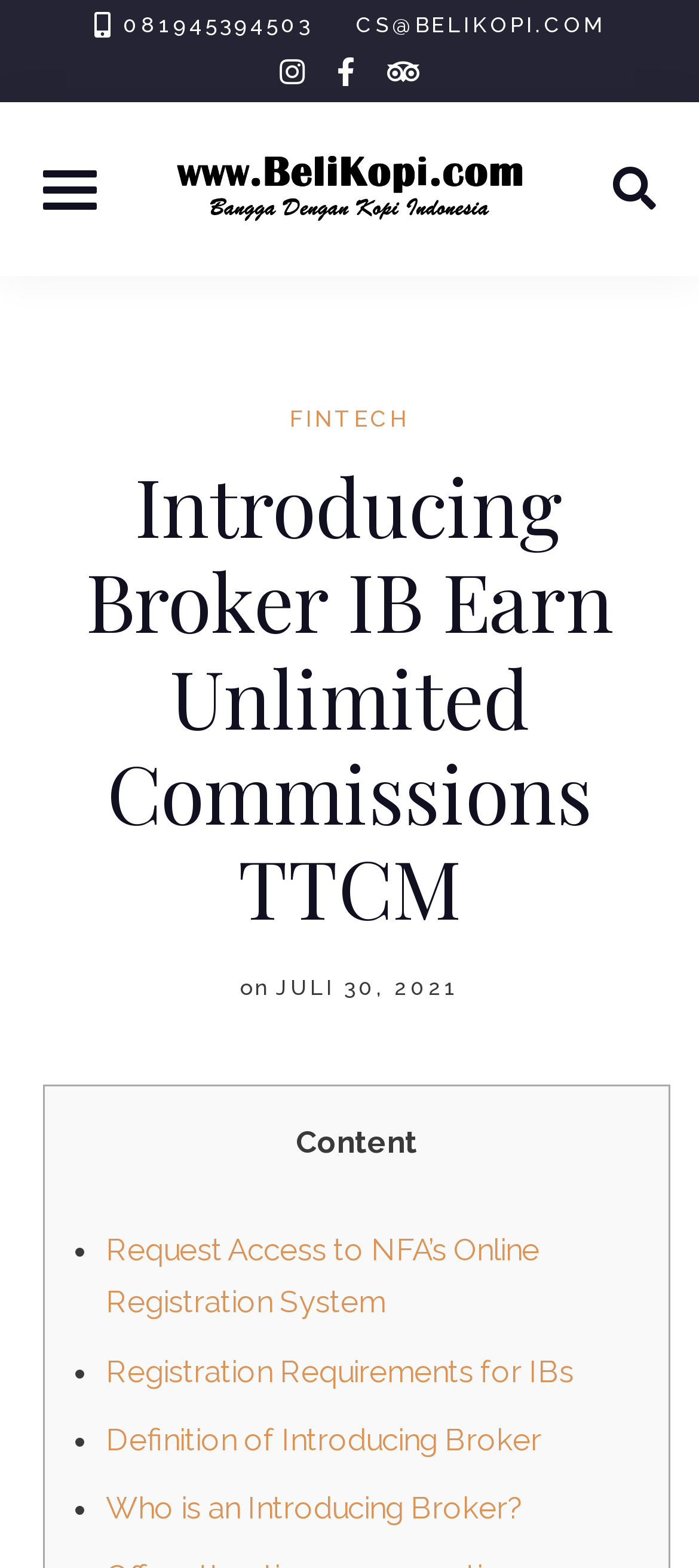What is the website's domain?
Answer the question with detailed information derived from the image.

I found the website's domain by looking at the heading element with the text 'www.BeliKopi.com' which is also a link. This suggests that it is the website's domain.